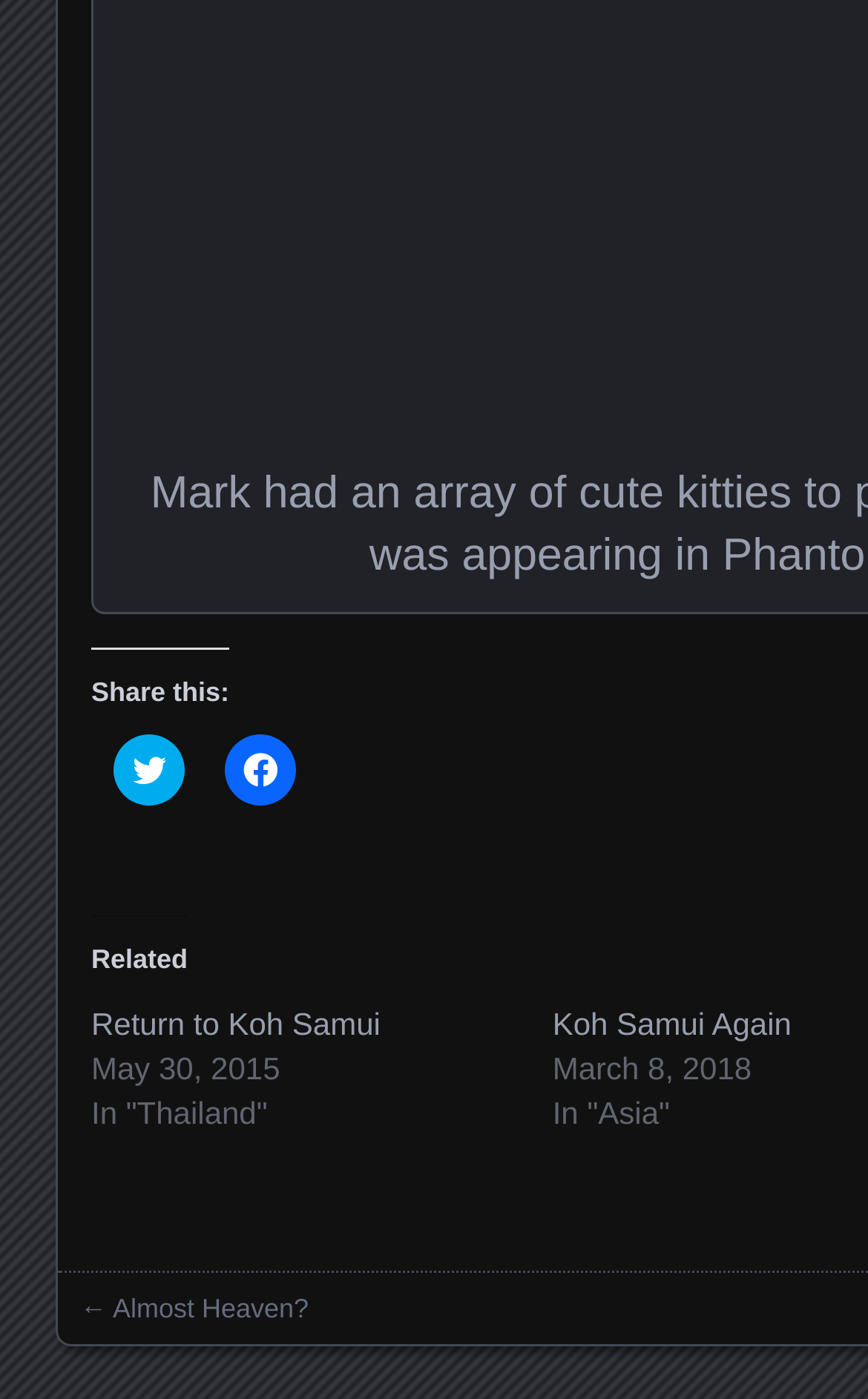Provide the bounding box coordinates of the HTML element this sentence describes: "Almost Heaven?".

[0.13, 0.925, 0.356, 0.947]